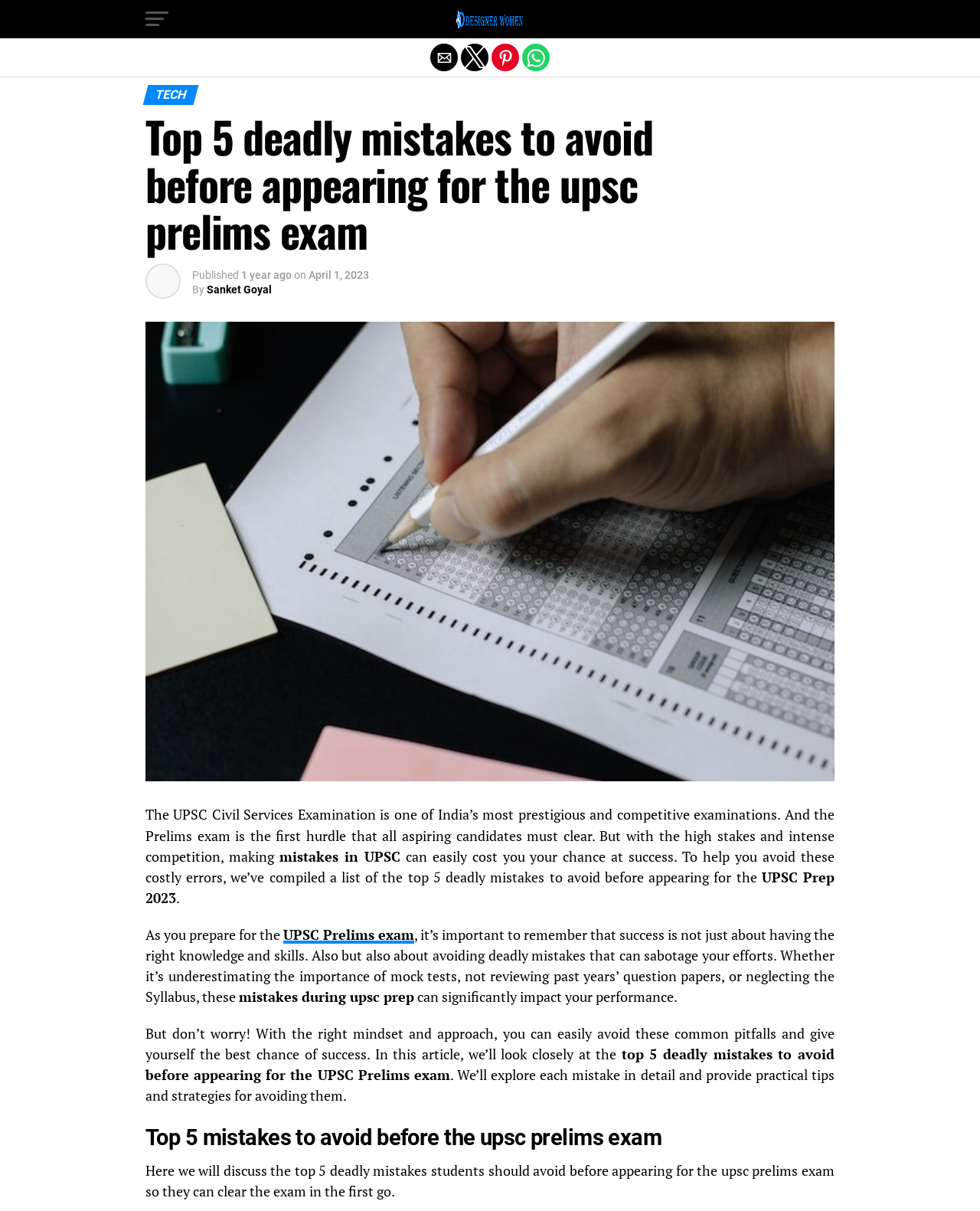Locate the bounding box coordinates for the element described below: "parent_node: Designer Women". The coordinates must be four float values between 0 and 1, formatted as [left, top, right, bottom].

[0.464, 0.016, 0.536, 0.028]